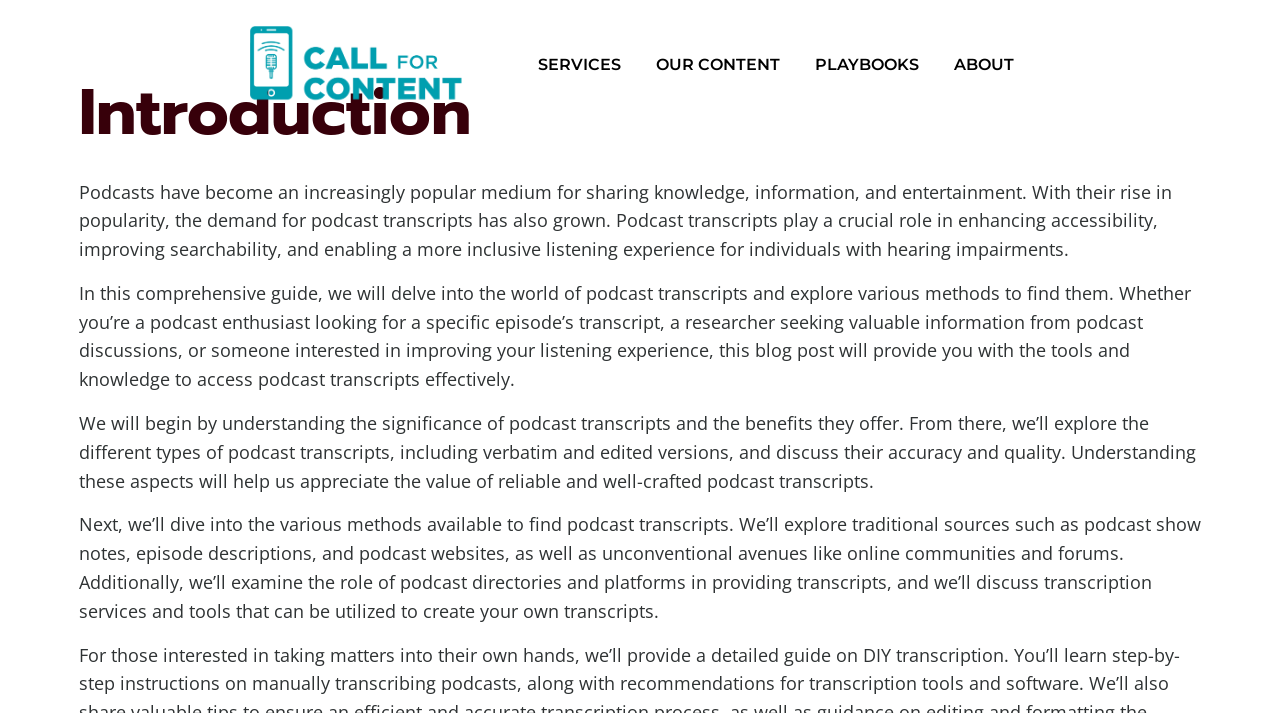Answer this question using a single word or a brief phrase:
What is the goal of this comprehensive guide?

To provide tools and knowledge to access podcast transcripts